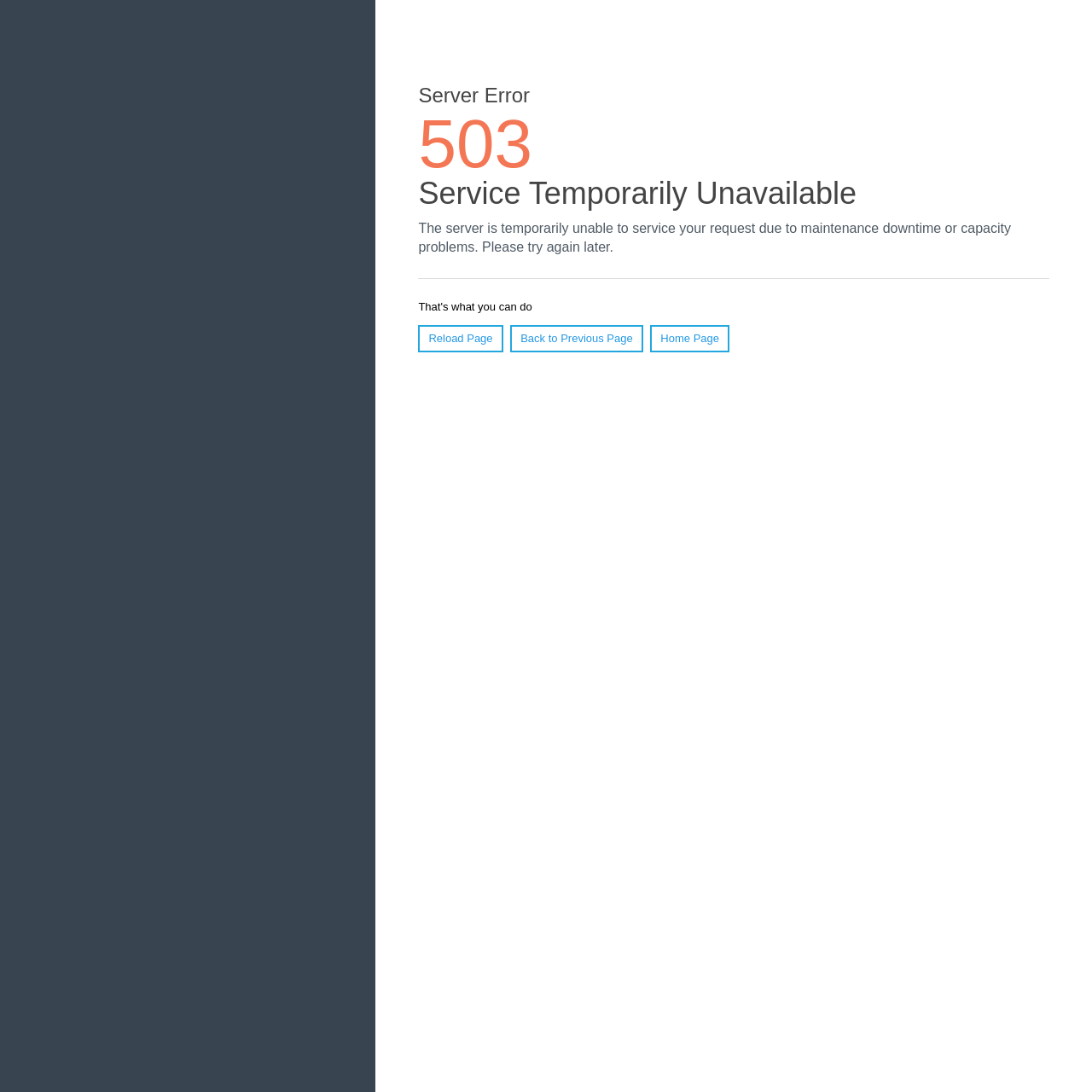Provide your answer in one word or a succinct phrase for the question: 
What is the current status of the server?

Temporarily unavailable